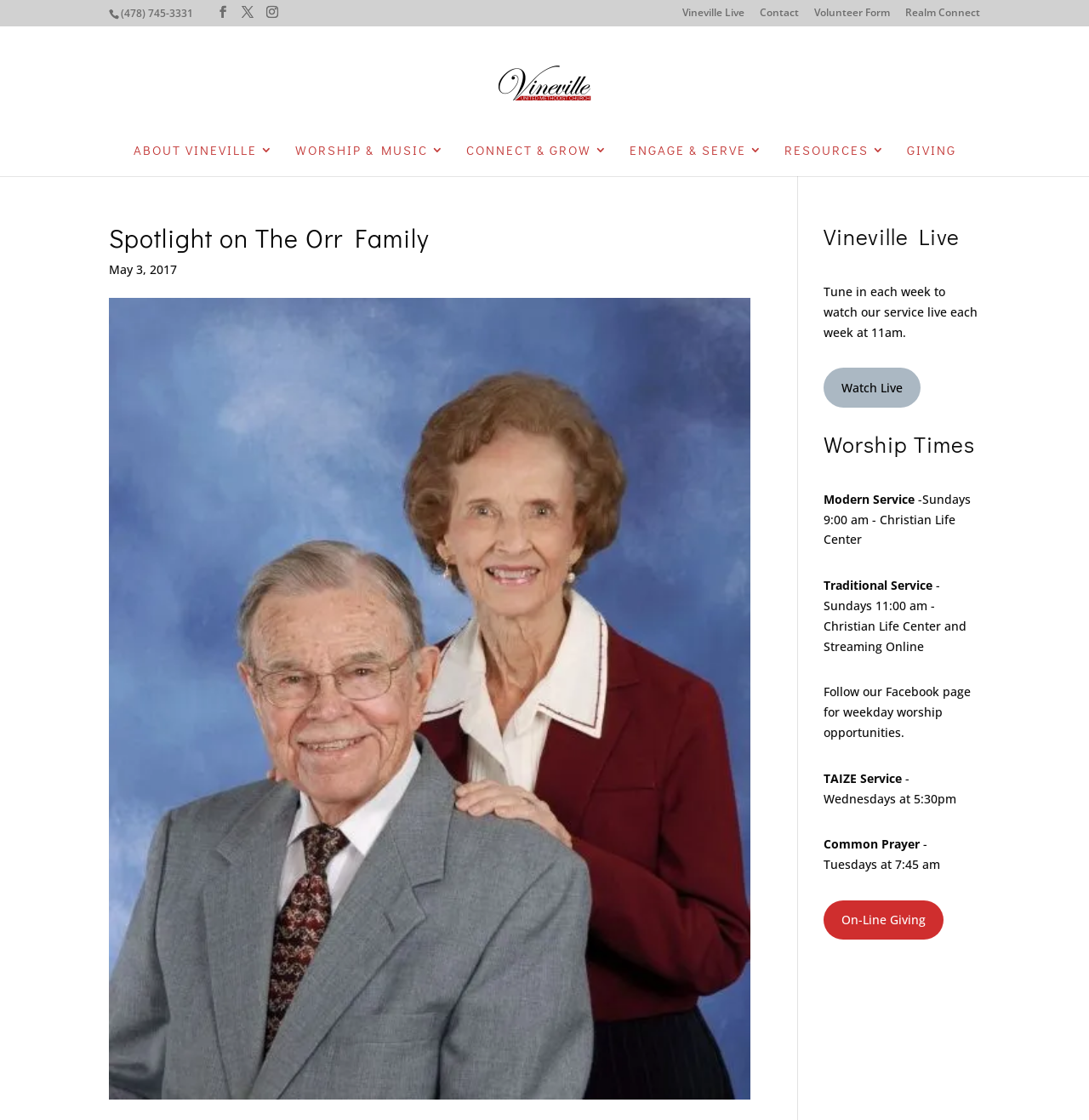Give a one-word or one-phrase response to the question: 
What is the name of the service on Wednesdays at 5:30pm?

TAIZE Service